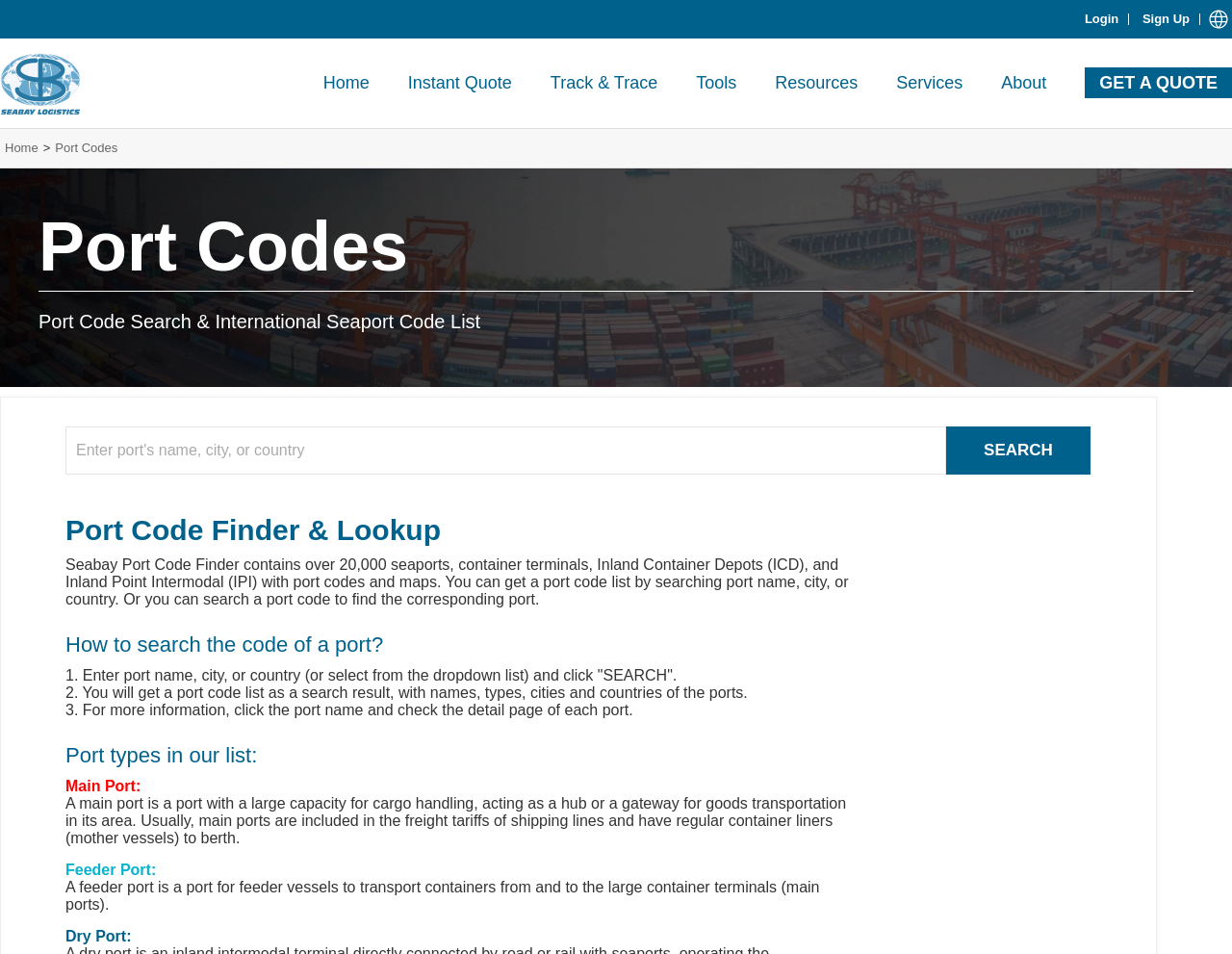Determine the heading of the webpage and extract its text content.

Port Code Search & International Seaport Code List